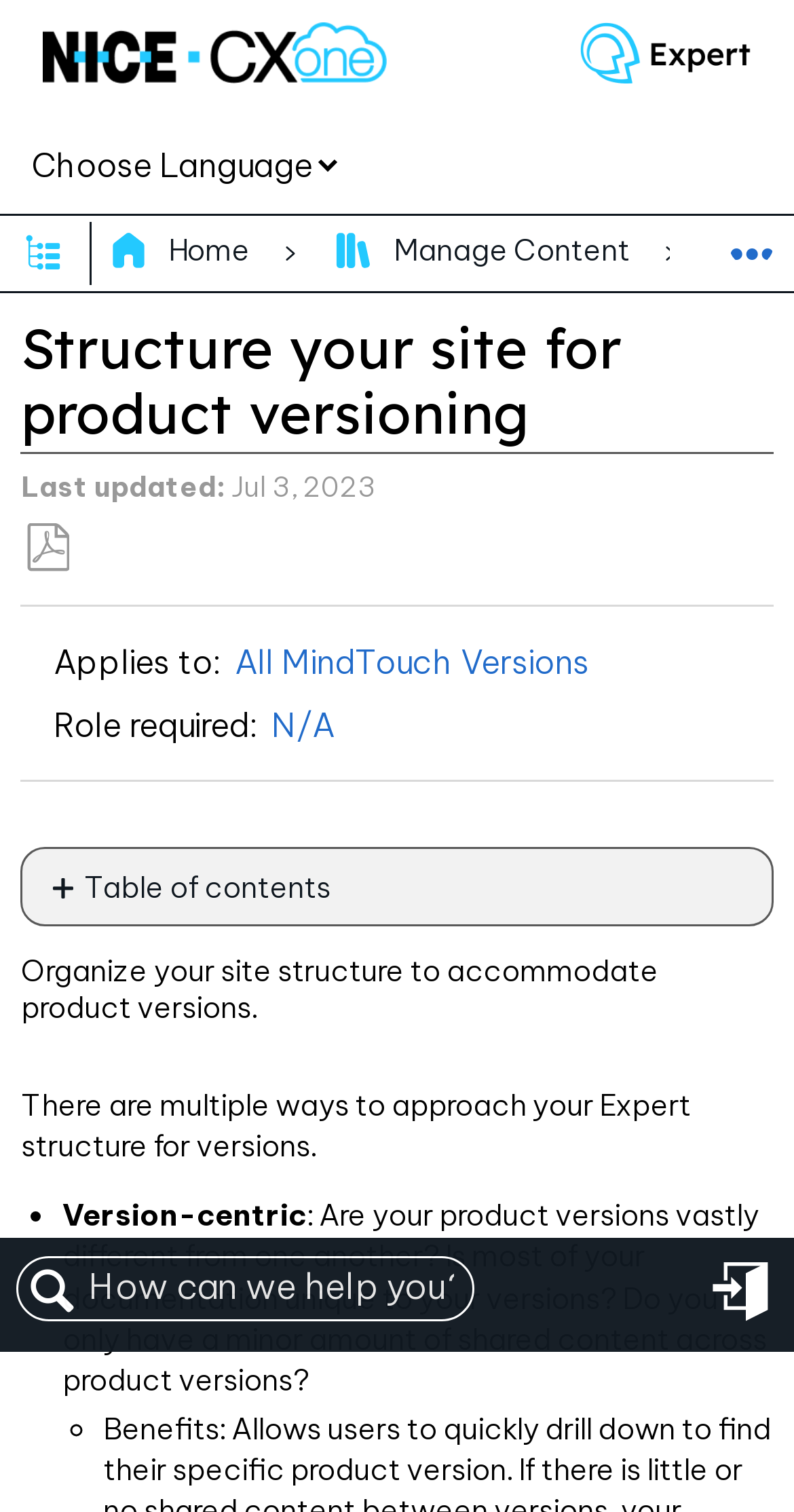How many links are there in the first header section?
Please provide a detailed and comprehensive answer to the question.

I counted the number of link elements in the first header section, which includes the links 'NICE CXone Expert Success Center', 'Home', and 'Manage Content'.